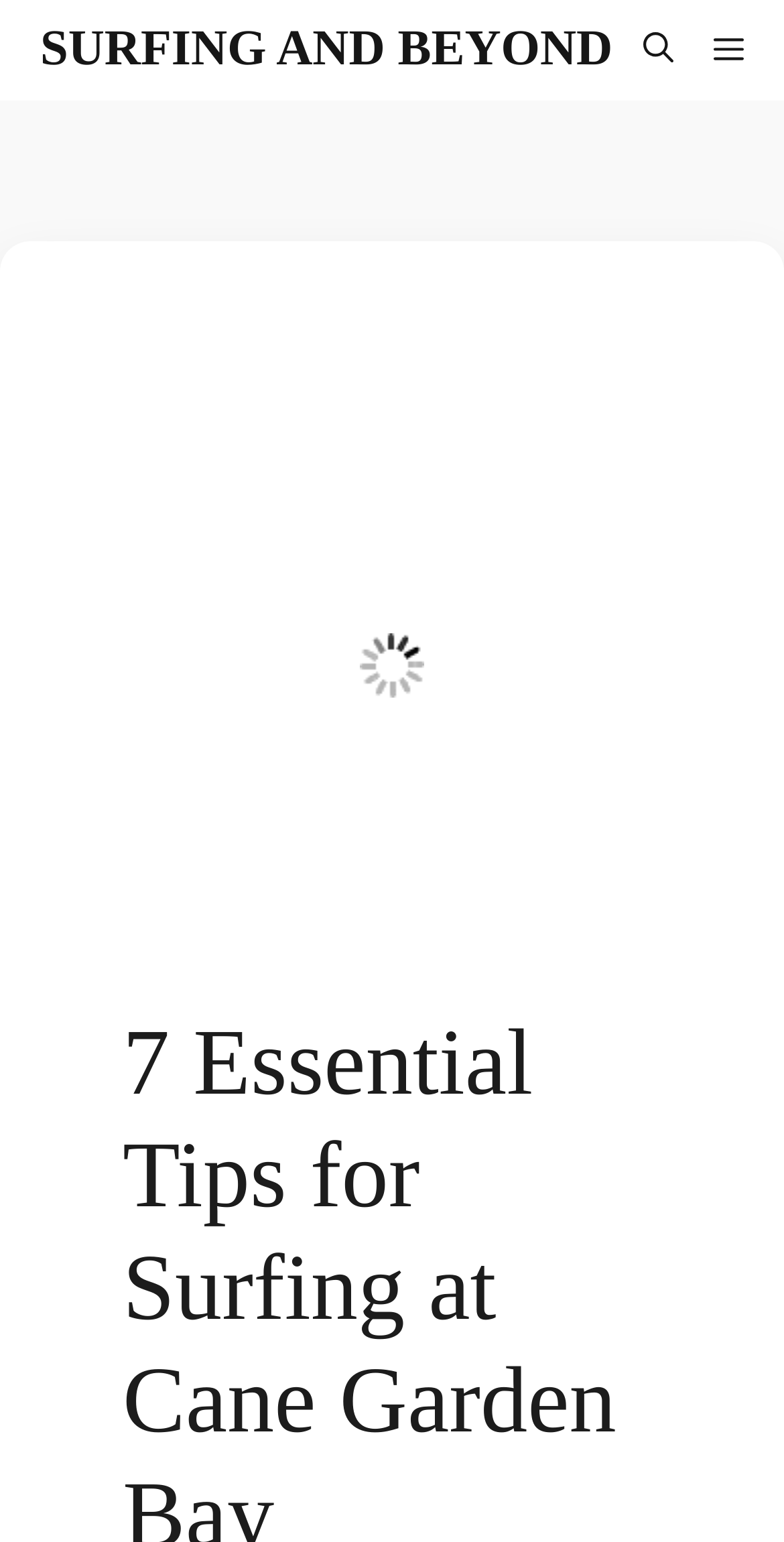Bounding box coordinates must be specified in the format (top-left x, top-left y, bottom-right x, bottom-right y). All values should be floating point numbers between 0 and 1. What are the bounding box coordinates of the UI element described as: aria-label="Open search"

[0.795, 0.0, 0.885, 0.065]